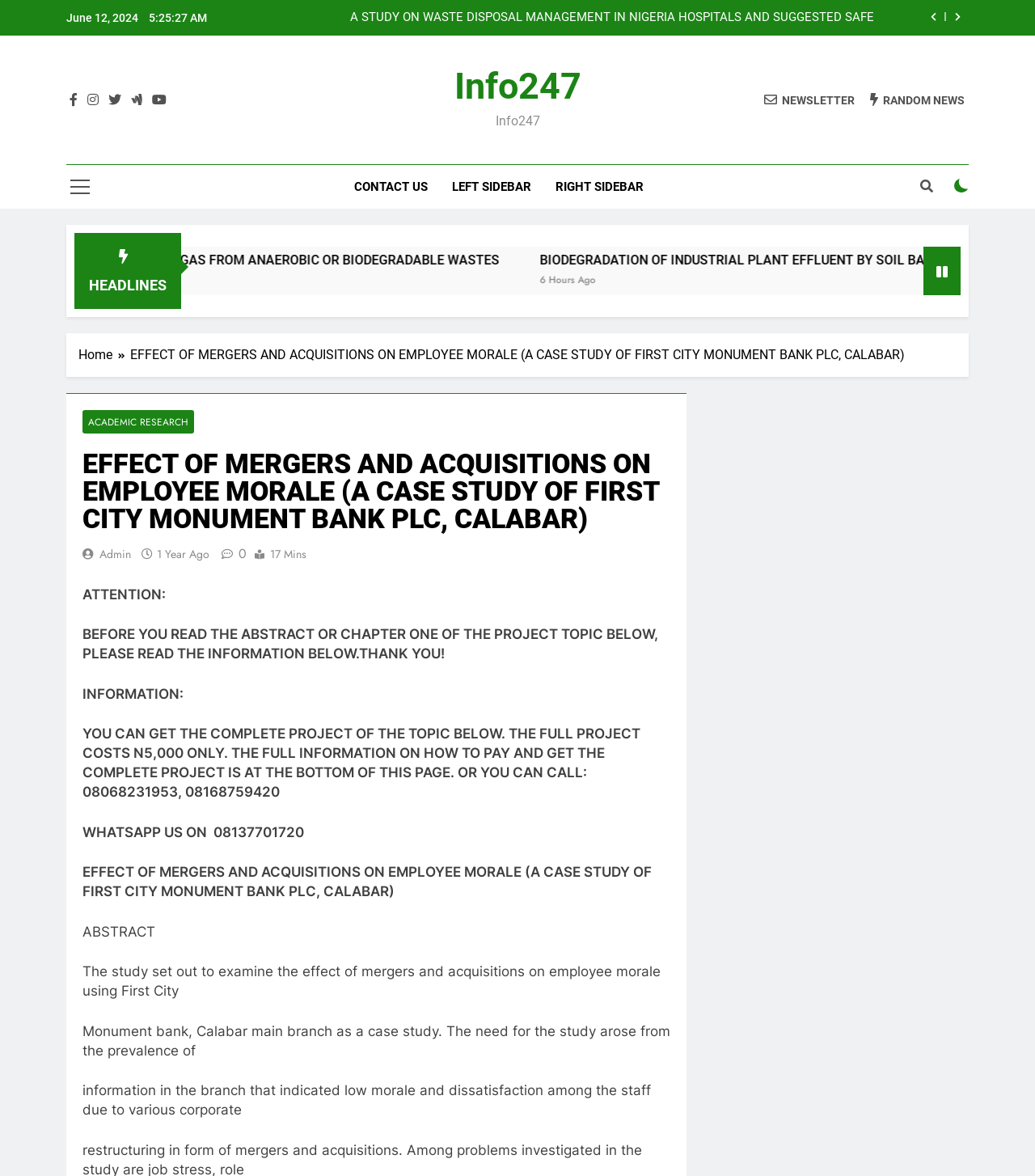Can you find and provide the main heading text of this webpage?

EFFECT OF MERGERS AND ACQUISITIONS ON EMPLOYEE MORALE (A CASE STUDY OF FIRST CITY MONUMENT BANK PLC, CALABAR)